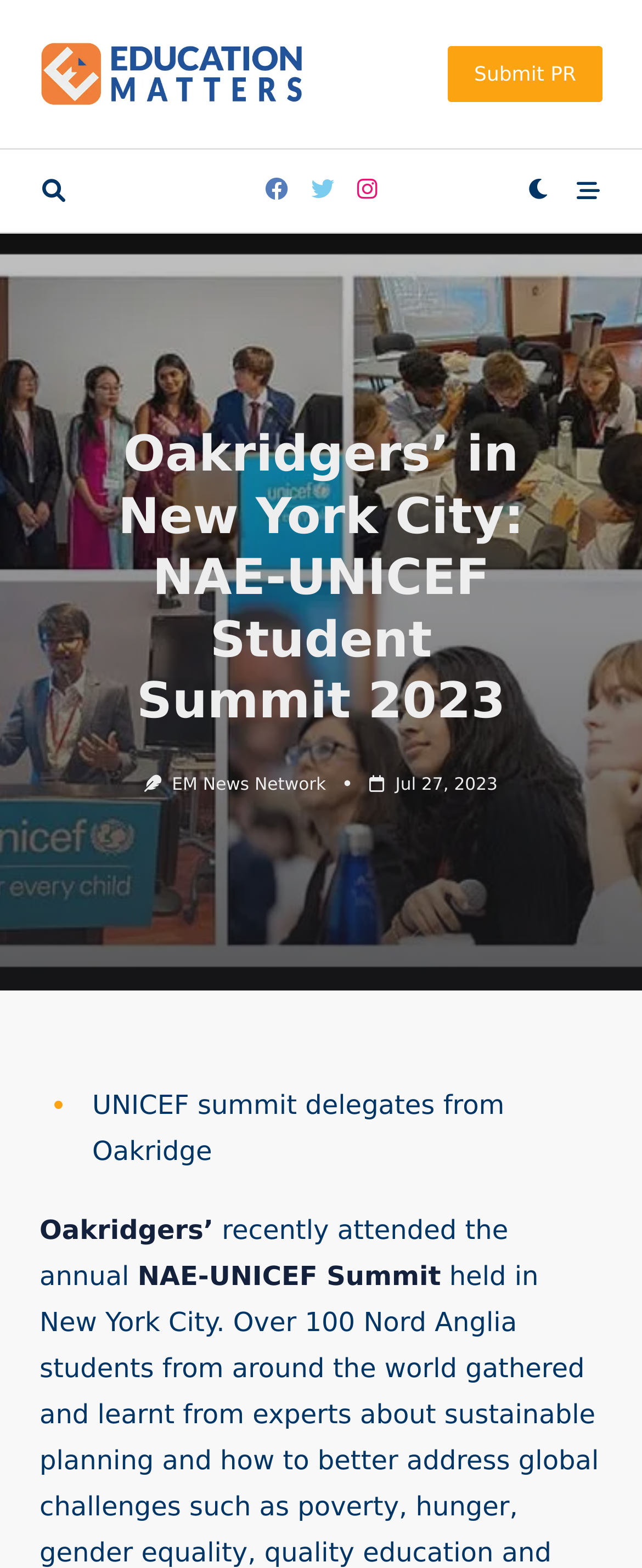What is the topic of the summit?
Using the information from the image, give a concise answer in one word or a short phrase.

UNICEF